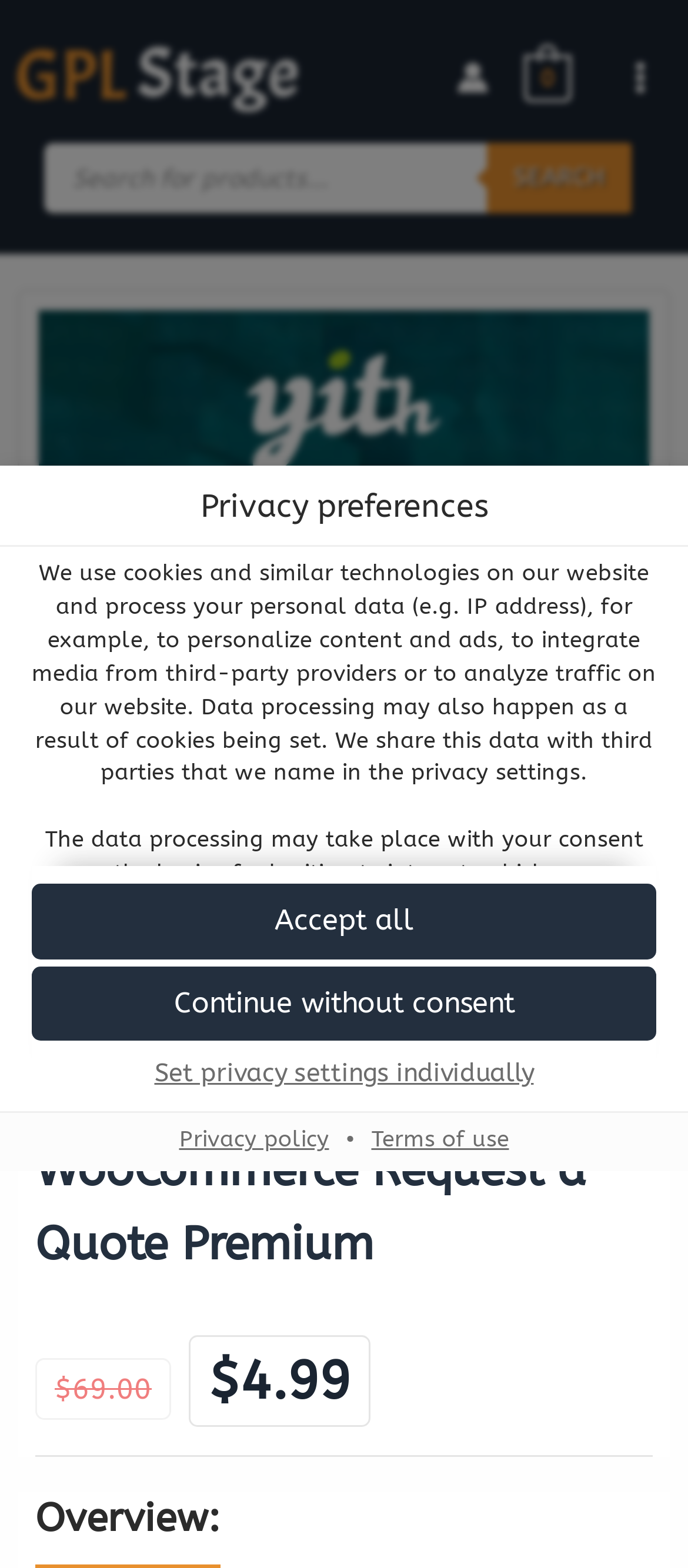What is the purpose of the 'Set privacy settings individually' link?
Please respond to the question with a detailed and informative answer.

The 'Set privacy settings individually' link provides users with the option to customize their privacy settings by selecting which services they want to allow or reject, rather than accepting all services at once.